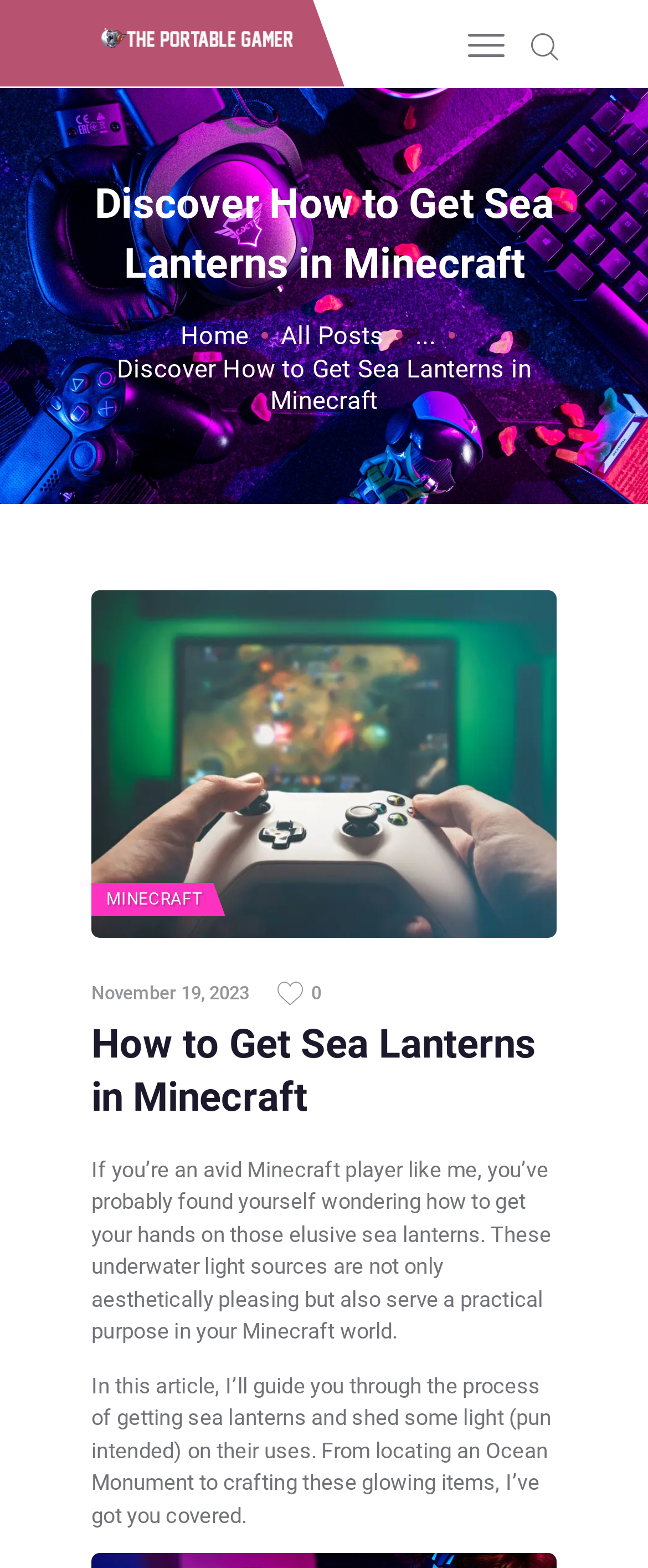Determine the bounding box coordinates for the clickable element required to fulfill the instruction: "Search for something". Provide the coordinates as four float numbers between 0 and 1, i.e., [left, top, right, bottom].

[0.033, 0.475, 0.967, 0.527]